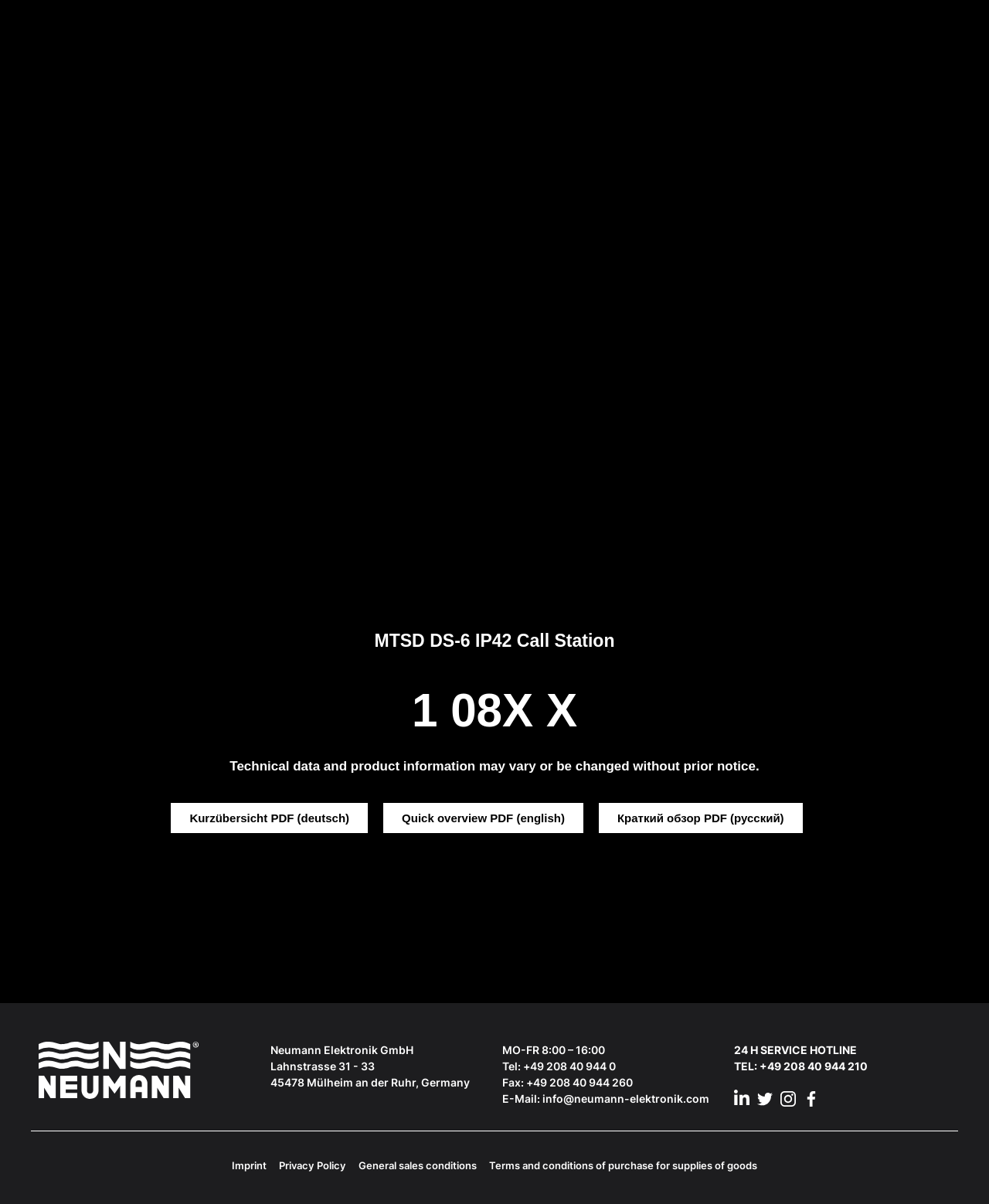Please identify the bounding box coordinates of the element on the webpage that should be clicked to follow this instruction: "Go to imprint page". The bounding box coordinates should be given as four float numbers between 0 and 1, formatted as [left, top, right, bottom].

[0.234, 0.962, 0.27, 0.974]